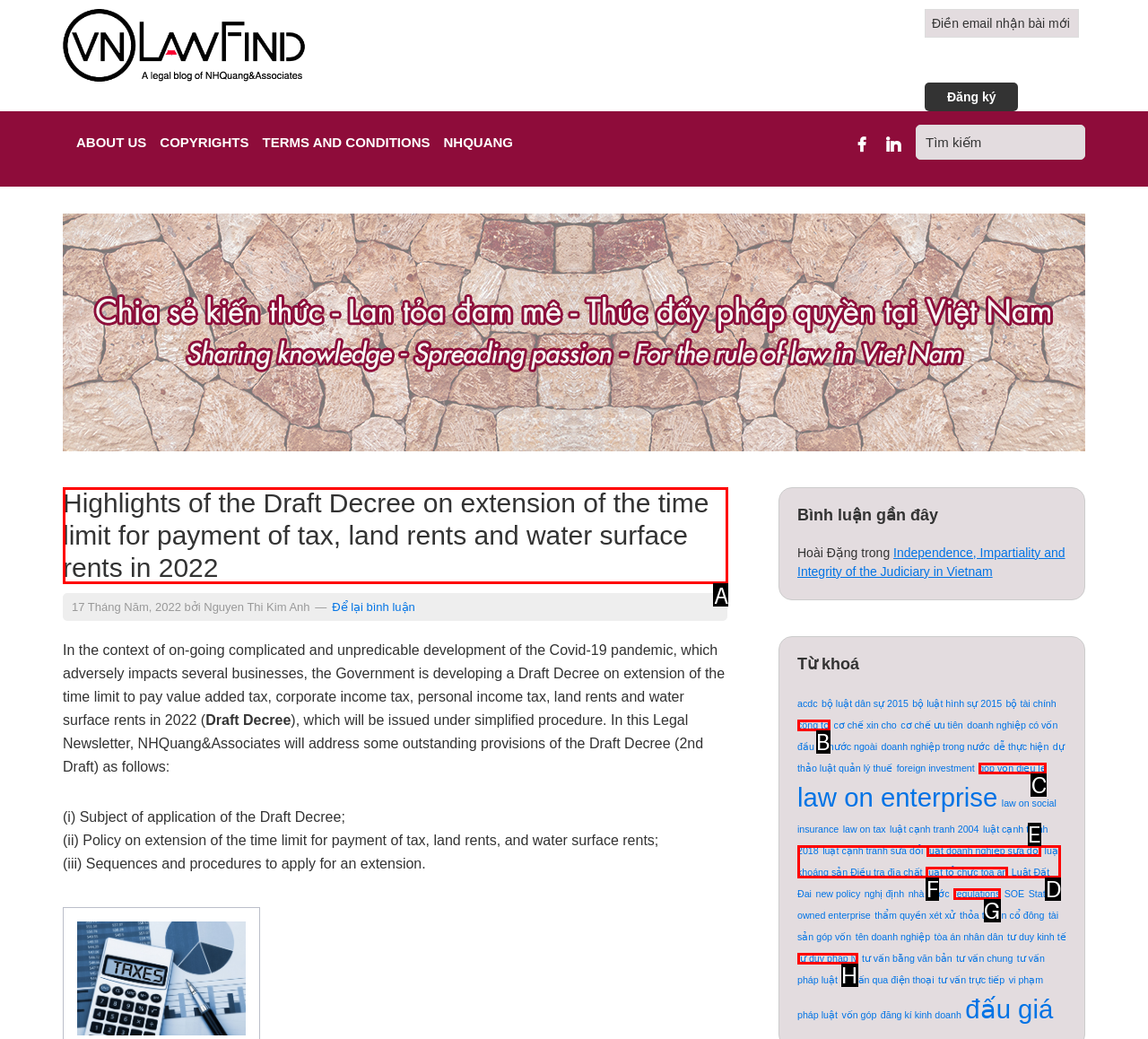Find the correct option to complete this instruction: View the movie review of Lucknow Central. Reply with the corresponding letter.

None